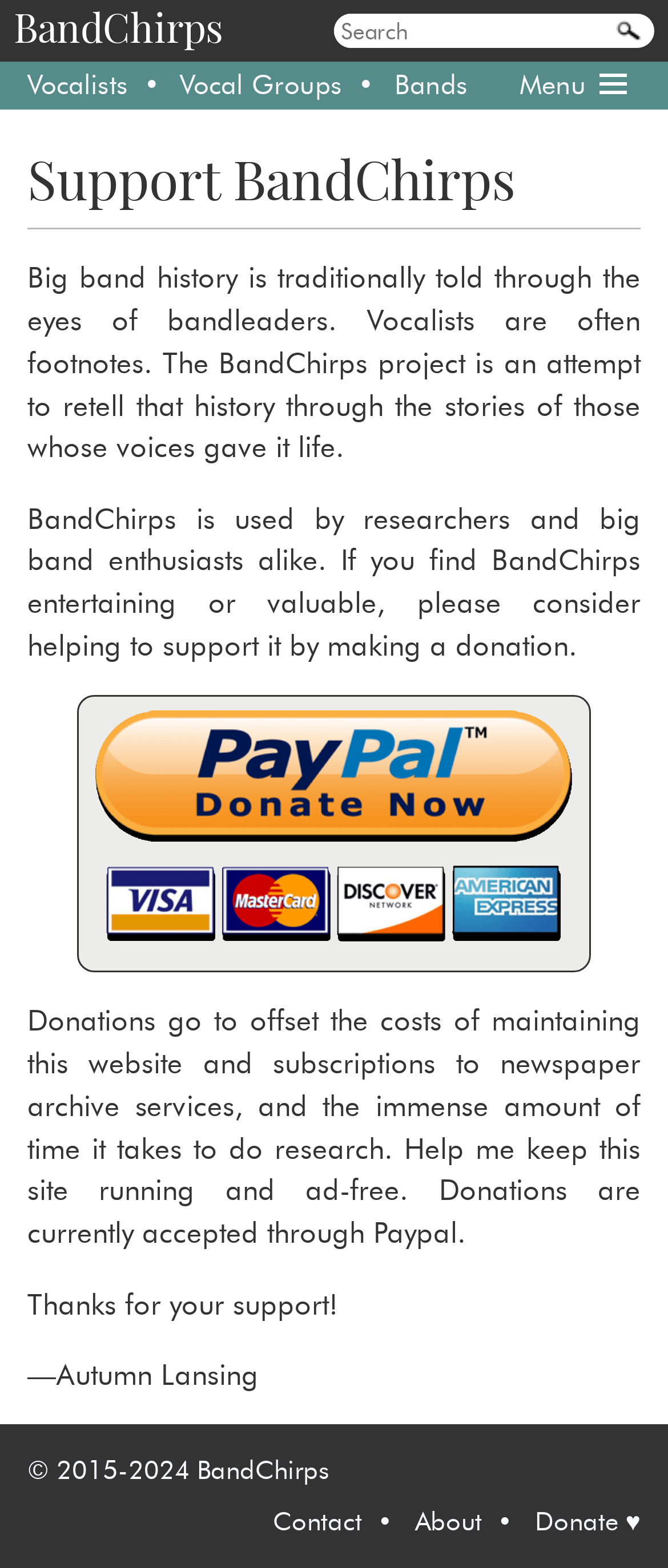Determine the bounding box coordinates for the UI element described. Format the coordinates as (top-left x, top-left y, bottom-right x, bottom-right y) and ensure all values are between 0 and 1. Element description: Donate ♥

[0.8, 0.96, 0.959, 0.98]